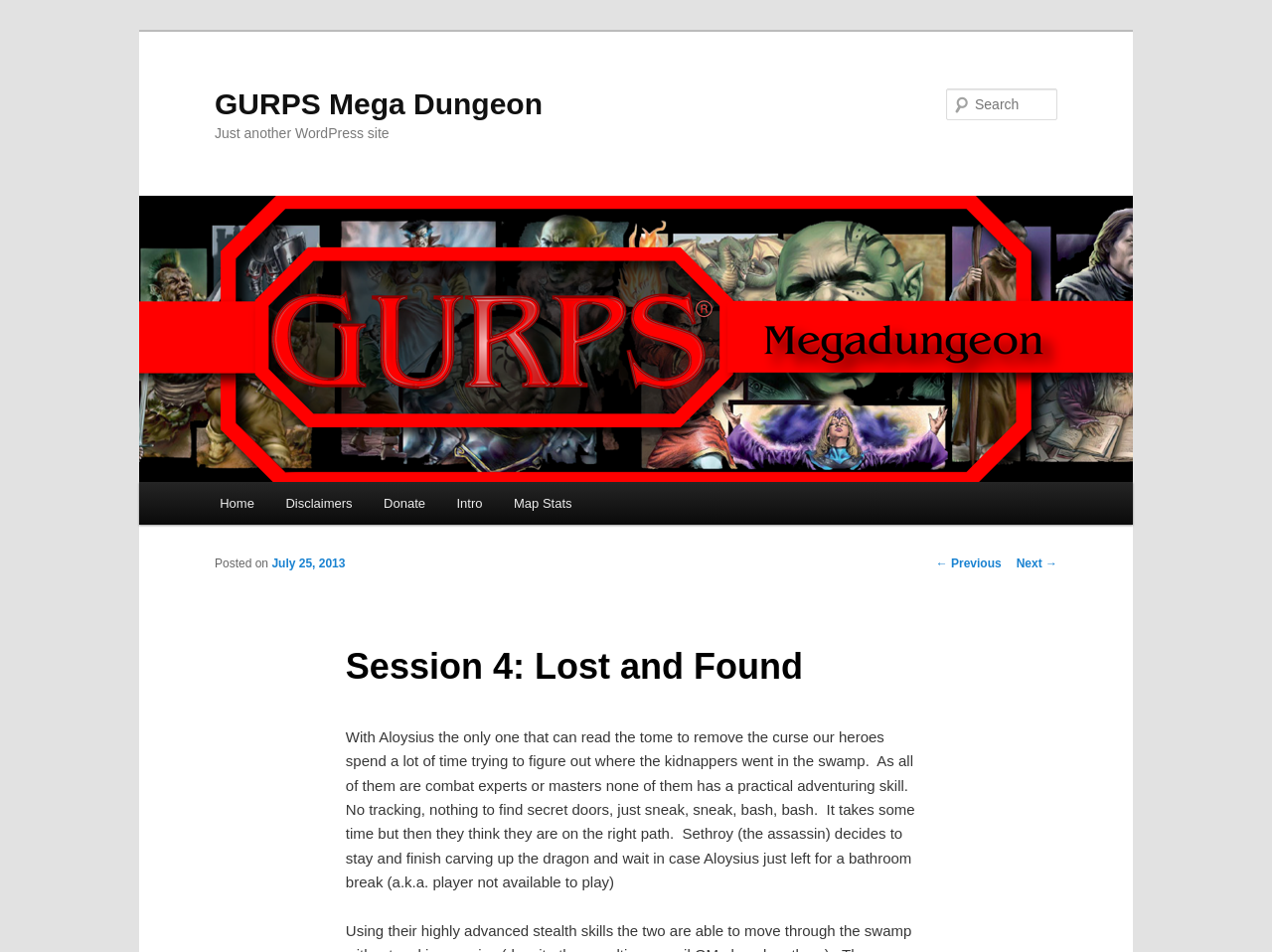Please identify the bounding box coordinates of the element's region that I should click in order to complete the following instruction: "View disclaimers". The bounding box coordinates consist of four float numbers between 0 and 1, i.e., [left, top, right, bottom].

[0.212, 0.506, 0.289, 0.551]